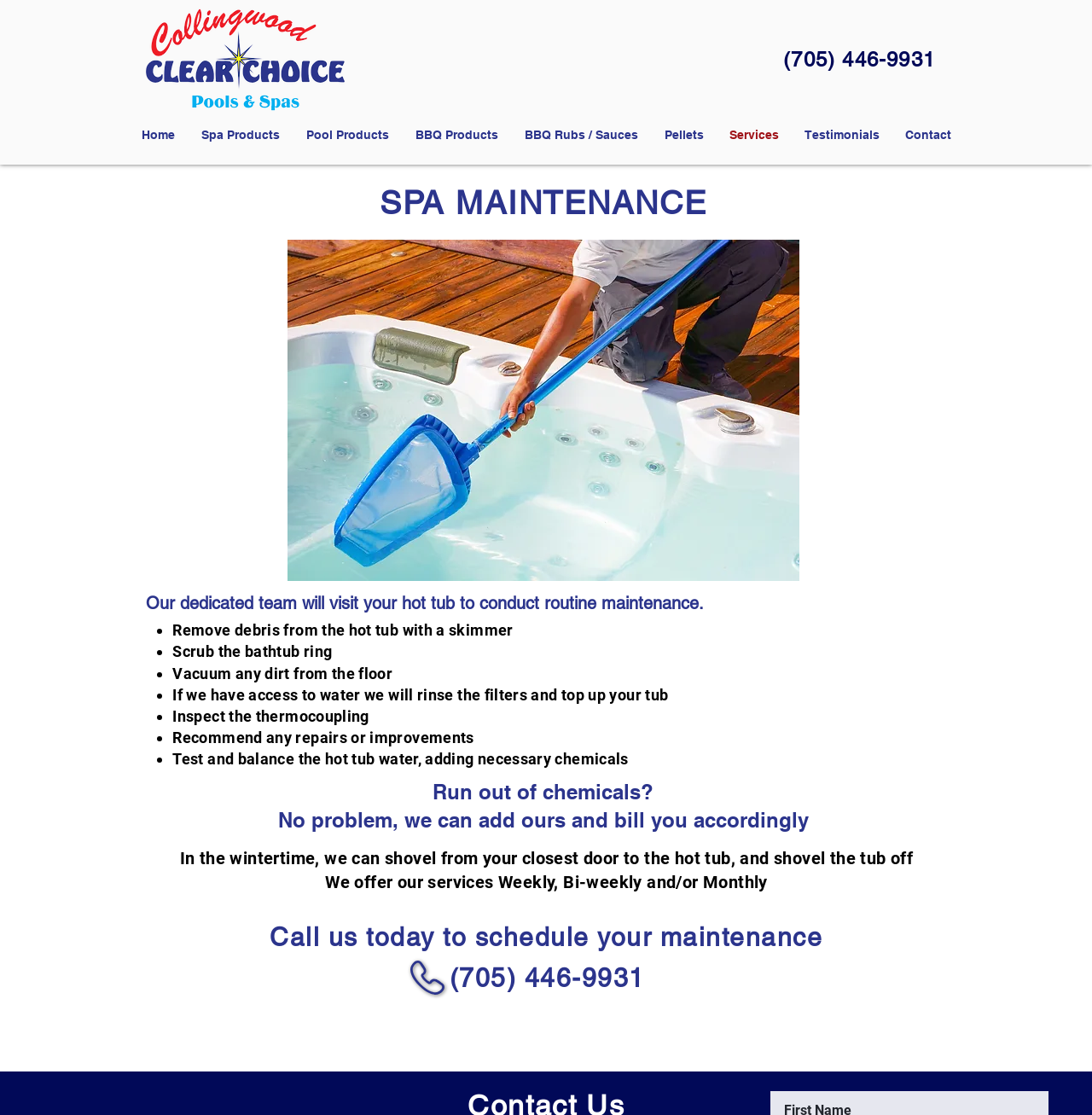Please mark the clickable region by giving the bounding box coordinates needed to complete this instruction: "Read the article by Ava Graham".

None